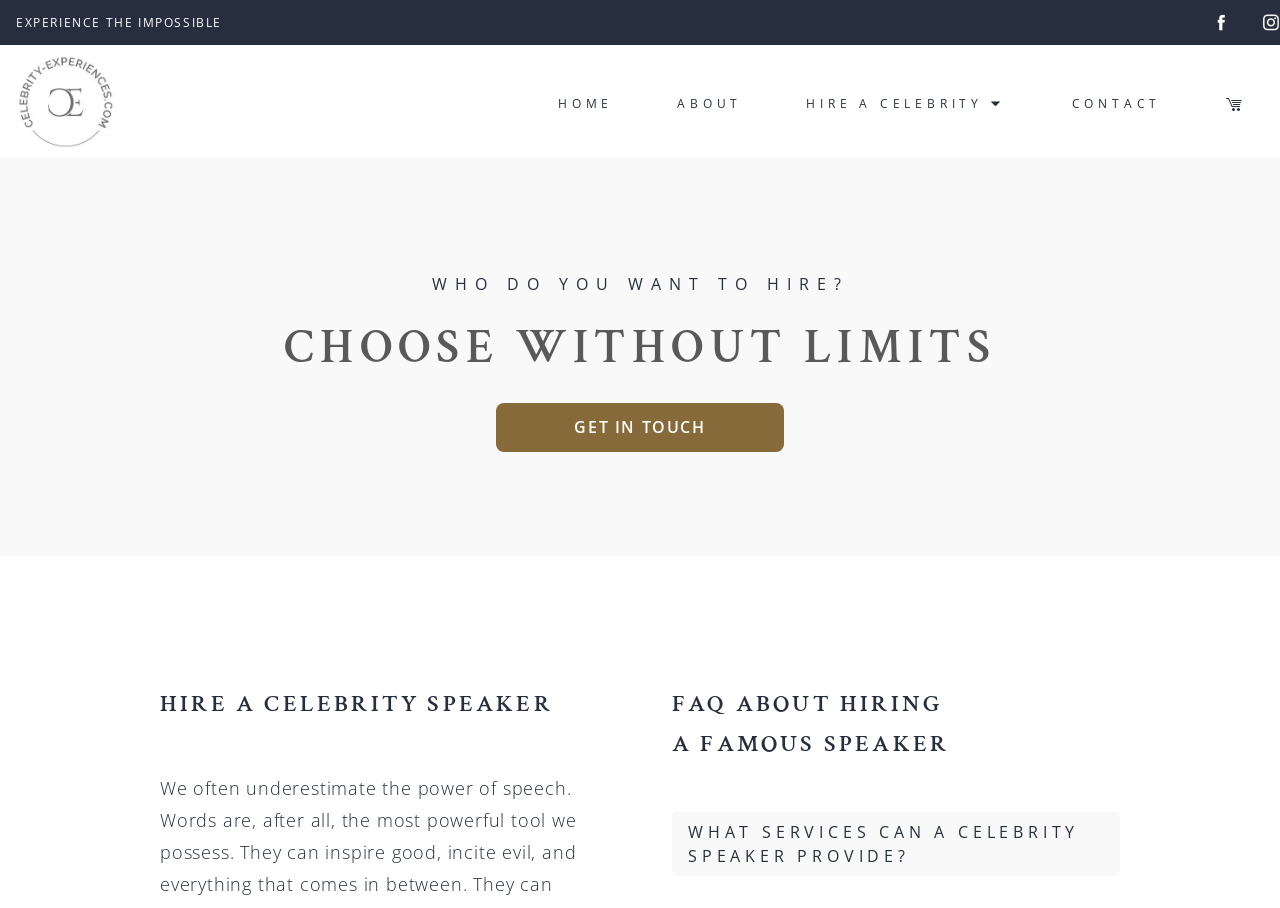Explain in detail what is displayed on the webpage.

The webpage is about hiring a celebrity speaker for corporate events or virtual corporate events. At the top, there is a main navigation menu with five links: "HOME", "ABOUT", "HIRE A CELEBRITY", "CONTACT", and "Basket". 

On the top-right corner, there are two social media links to the Facebook page and Instagram profile of Celebrity Experiences. 

On the top-left corner, there is a logo link to Celebrity Experiences. 

Below the navigation menu, there is a prominent heading "EXPERIENCE THE IMPOSSIBLE". 

Further down, there is a section with a heading "WHO DO YOU WANT TO HIRE?" and a subheading "CHOOSE WITHOUT LIMITS". This section is accompanied by a call-to-action link "GET IN TOUCH". 

The main content of the webpage is divided into two sections. The first section has a heading "HIRE A CELEBRITY SPEAKER" and the second section has a heading "FAQ ABOUT HIRING A FAMOUS SPEAKER" followed by a subheading "WHAT SERVICES CAN A CELEBRITY SPEAKER PROVIDE?".